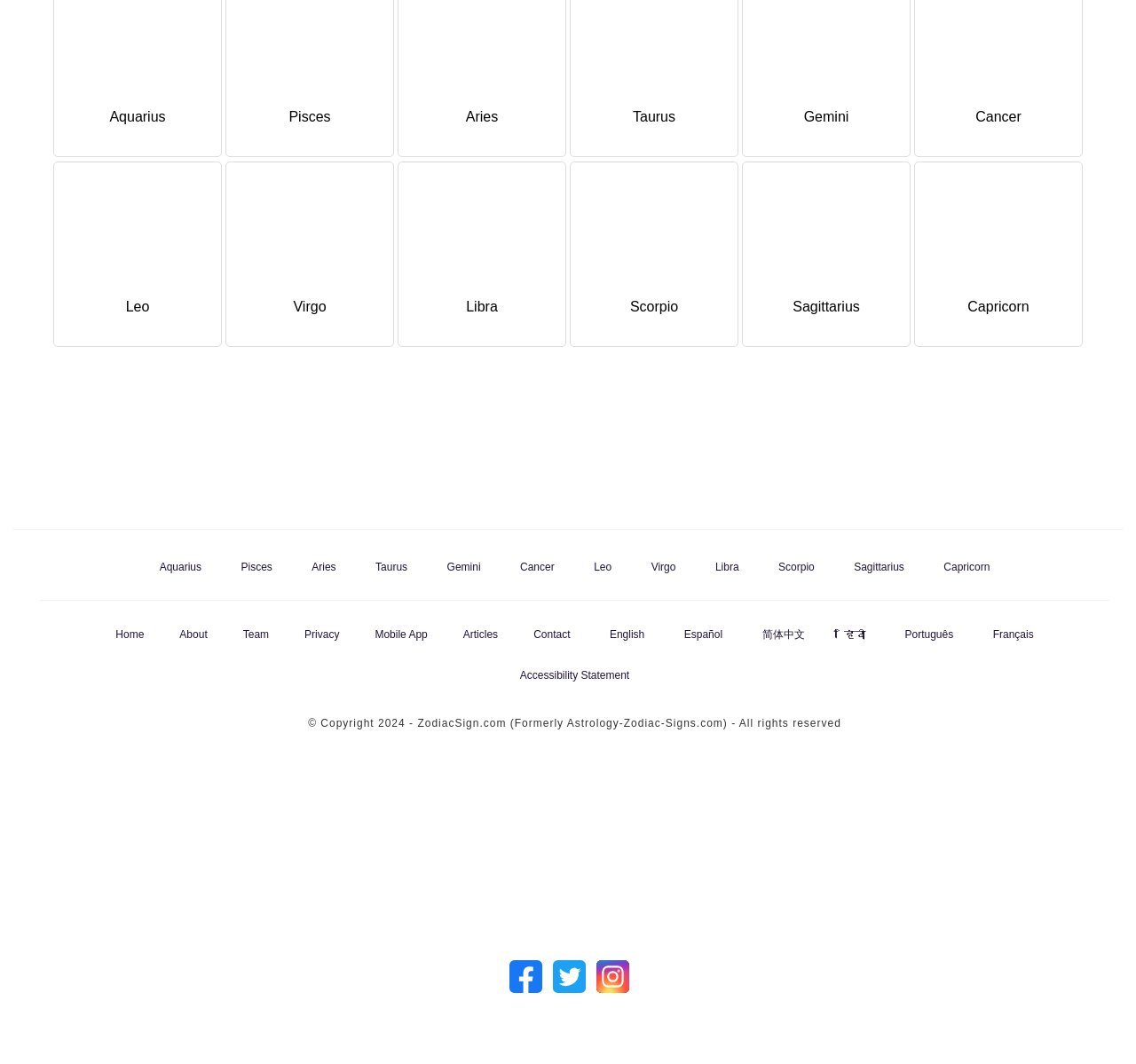Determine the coordinates of the bounding box that should be clicked to complete the instruction: "Go to Home". The coordinates should be represented by four float numbers between 0 and 1: [left, top, right, bottom].

[0.094, 0.586, 0.135, 0.606]